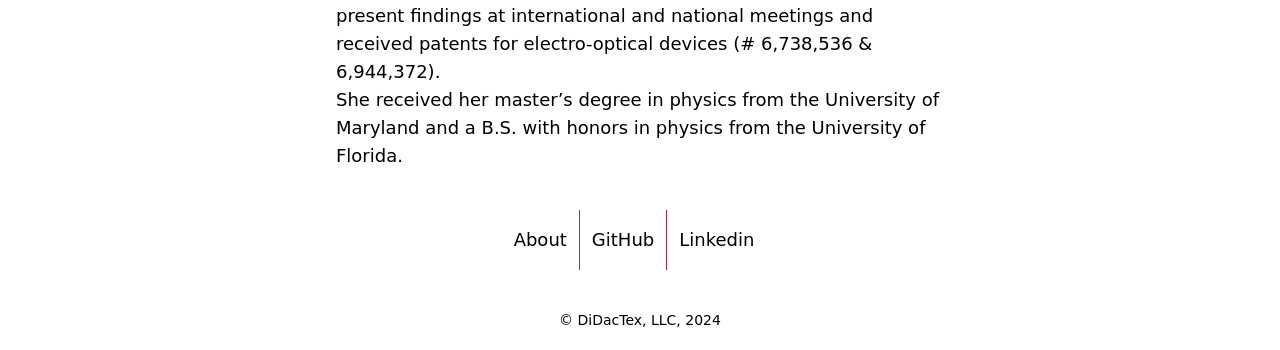Identify the coordinates of the bounding box for the element described below: "About". Return the coordinates as four float numbers between 0 and 1: [left, top, right, bottom].

[0.401, 0.653, 0.443, 0.713]